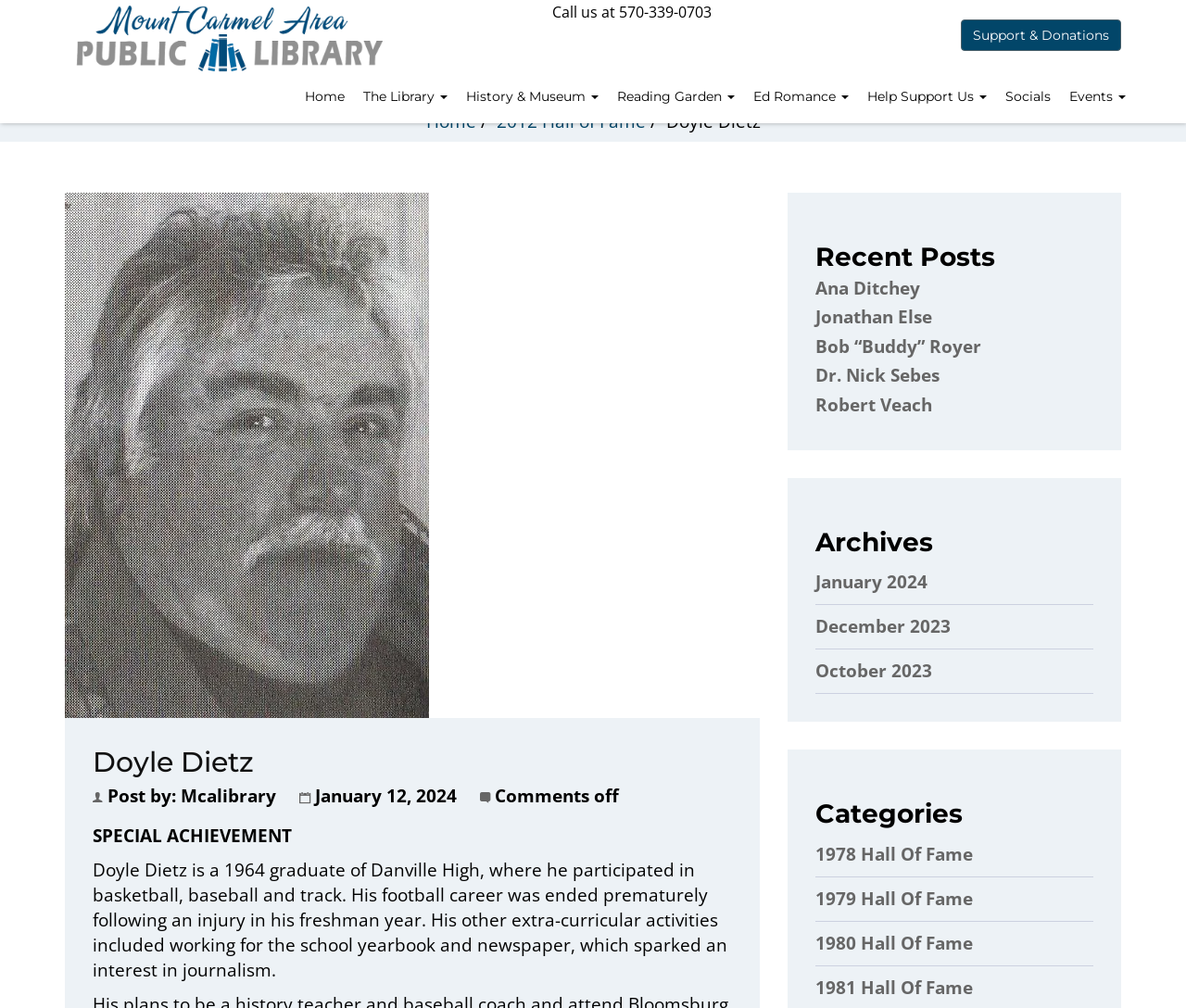Given the element description Robert Veach, specify the bounding box coordinates of the corresponding UI element in the format (top-left x, top-left y, bottom-right x, bottom-right y). All values must be between 0 and 1.

[0.688, 0.39, 0.786, 0.414]